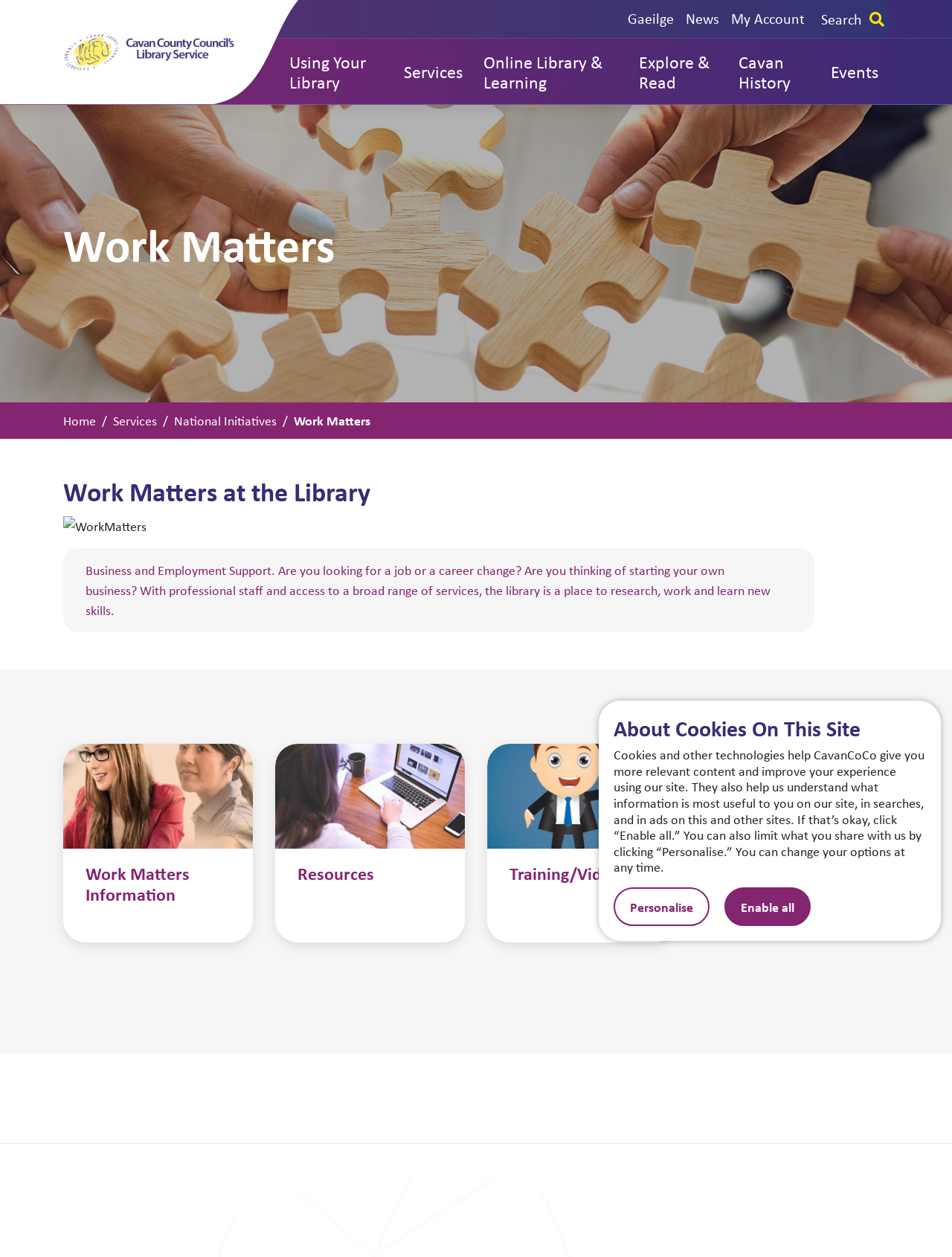What is the main topic of the webpage?
Please answer the question with as much detail as possible using the screenshot.

I determined this answer by analyzing the headings and content of the webpage. The main heading 'Work Matters' and the subsequent sections 'Work Matters at the Library', 'Work Matters Information', 'Resources', and 'Training/Videos' all suggest that the main topic of the webpage is 'Work Matters'.